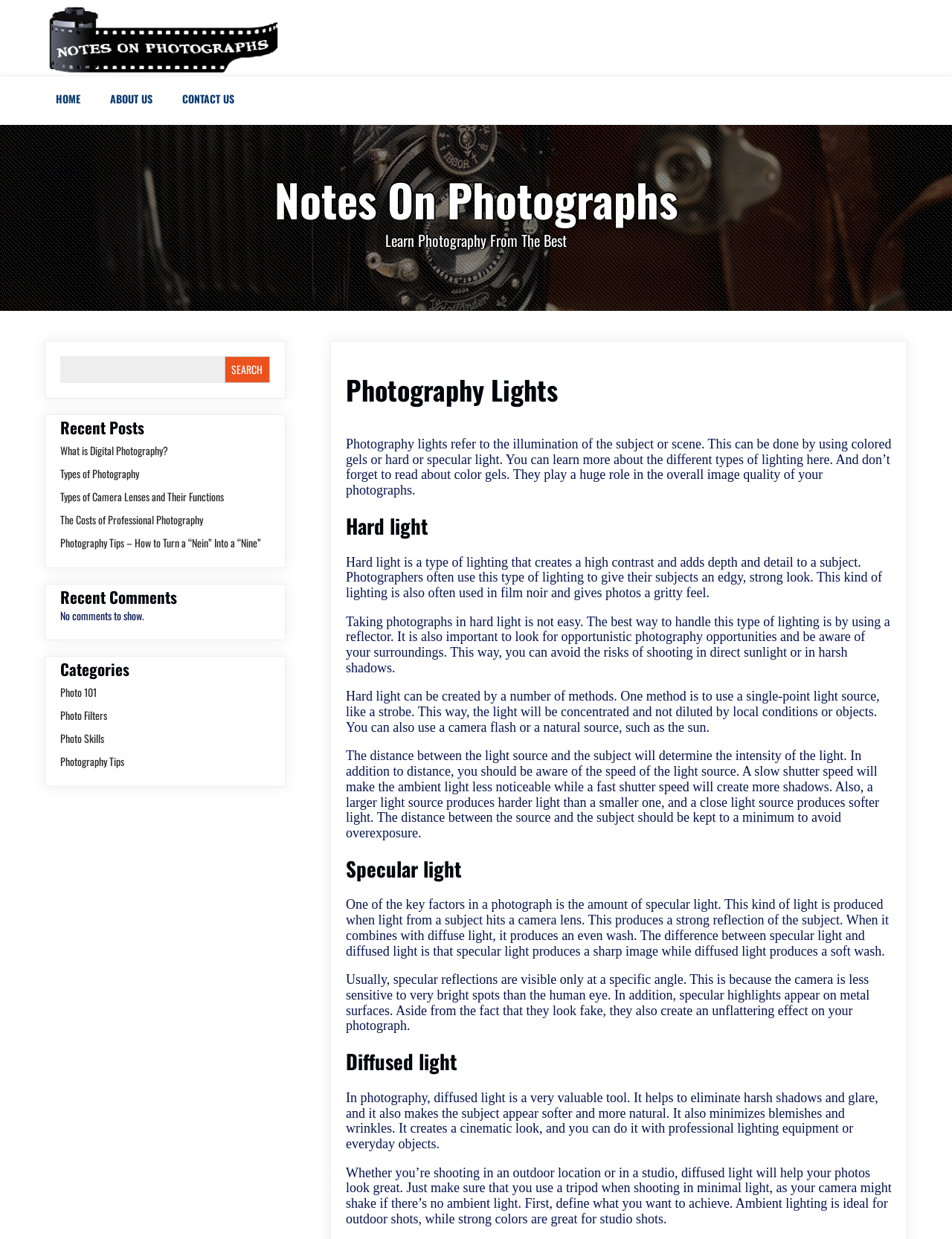Answer briefly with one word or phrase:
What is the main topic of this webpage?

Photography Lights